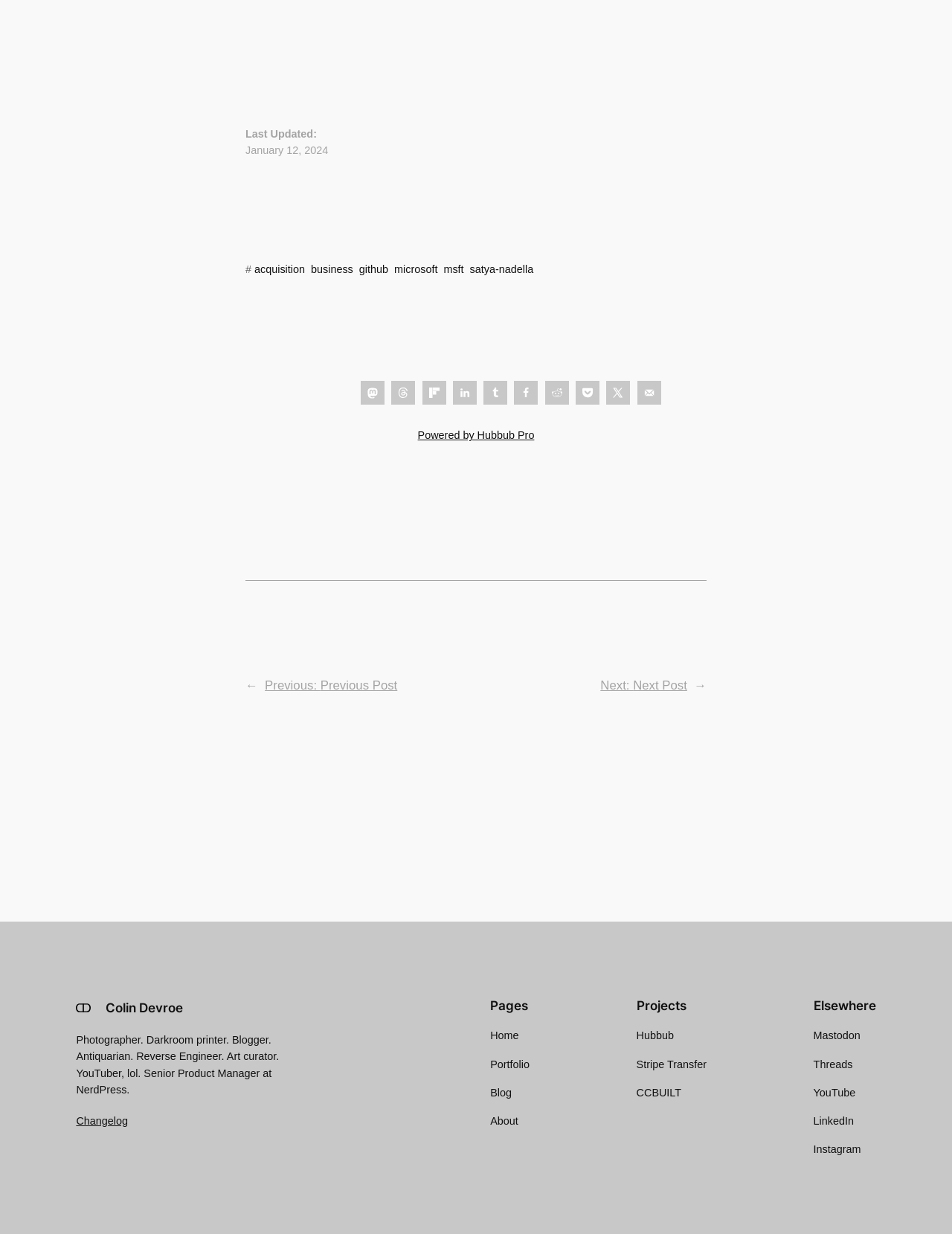Extract the bounding box coordinates for the described element: "title="Print"". The coordinates should be represented as four float numbers between 0 and 1: [left, top, right, bottom].

None